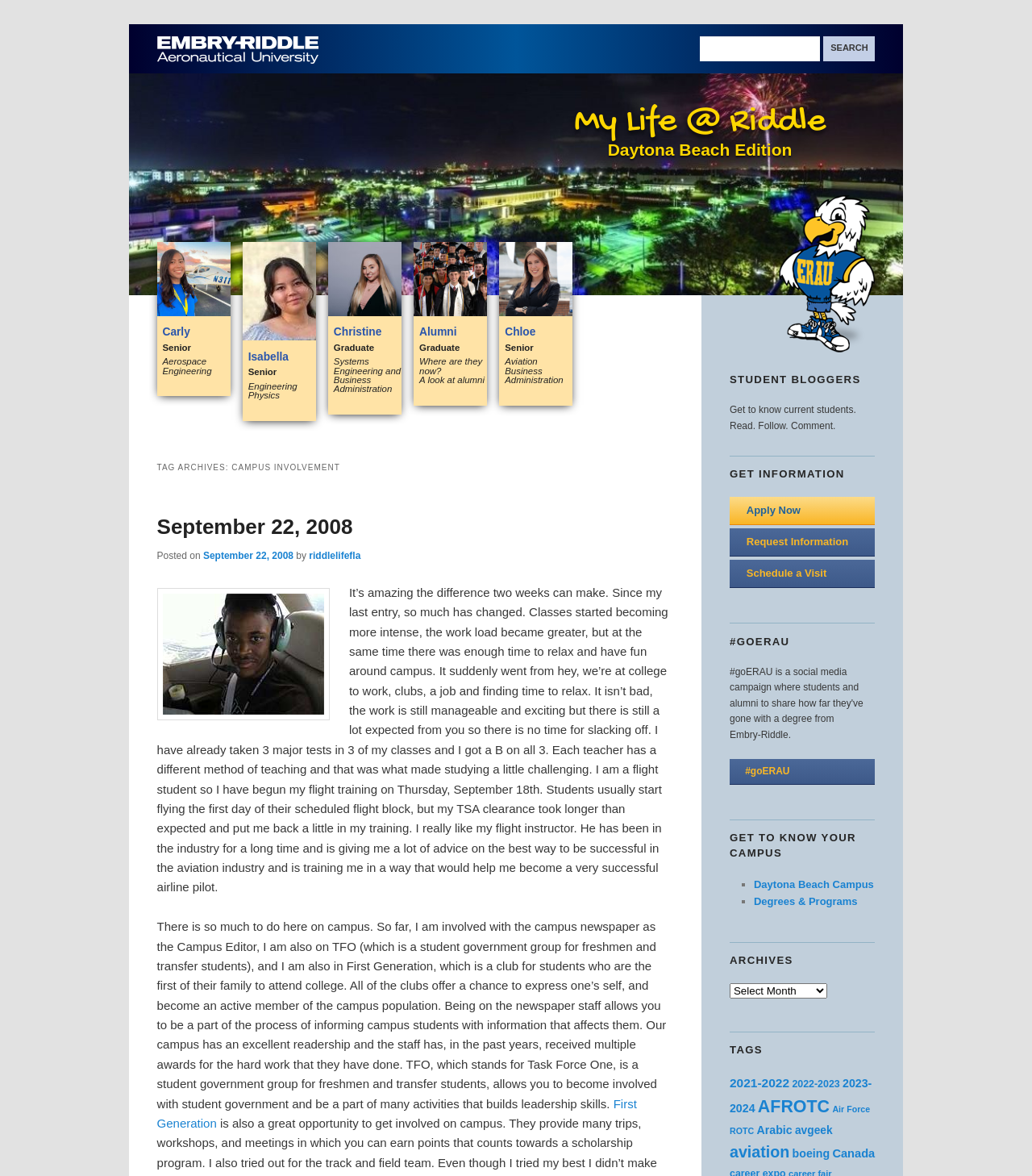Please predict the bounding box coordinates (top-left x, top-left y, bottom-right x, bottom-right y) for the UI element in the screenshot that fits the description: ChristineGraduateSystems Engineering and Business Administration

[0.318, 0.206, 0.389, 0.353]